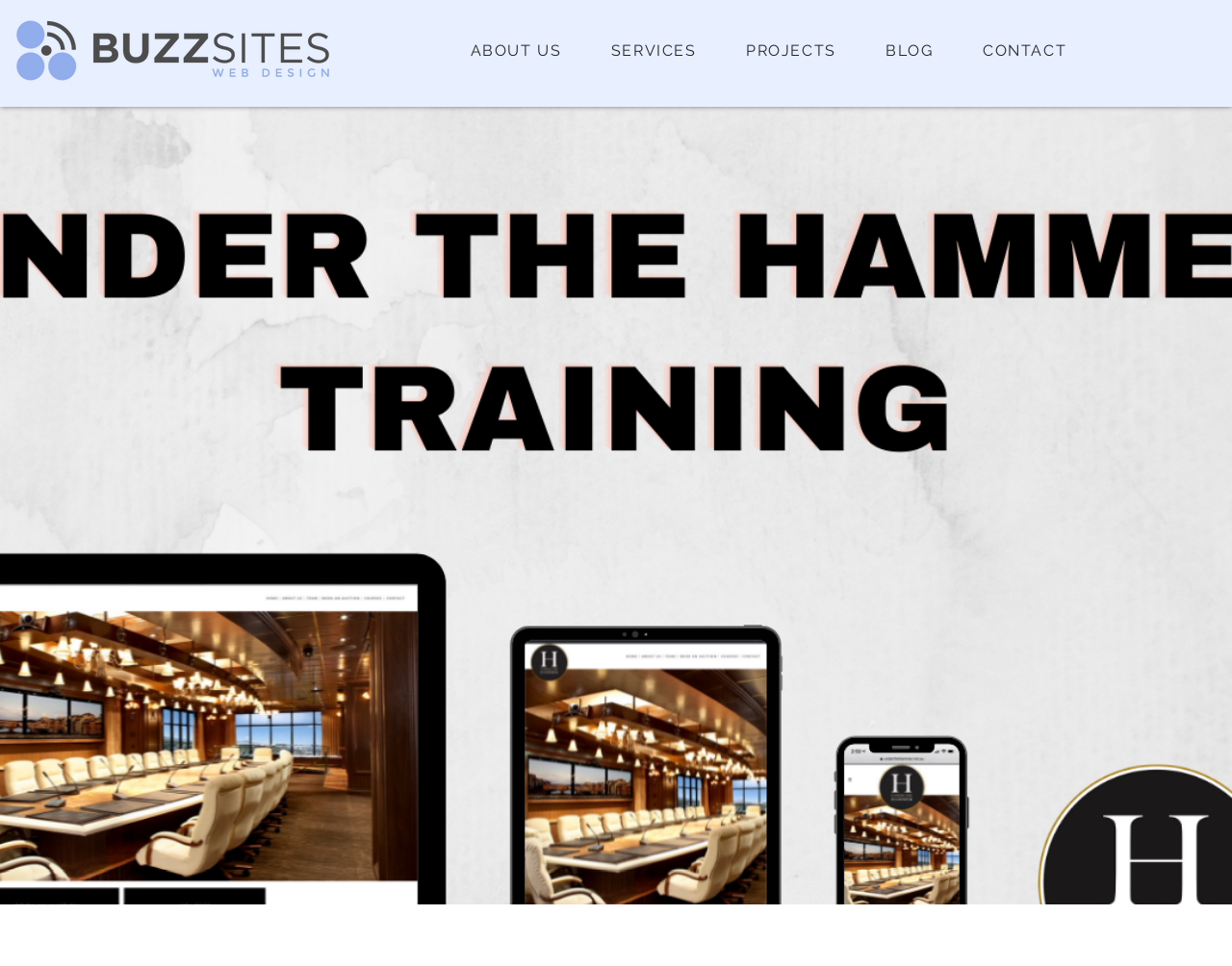How many links are in the navigation?
From the details in the image, answer the question comprehensively.

I counted the number of links in the navigation section and found that there are 5 links: 'ABOUT US', 'SERVICES', 'PROJECTS', 'BLOG', and 'CONTACT'.